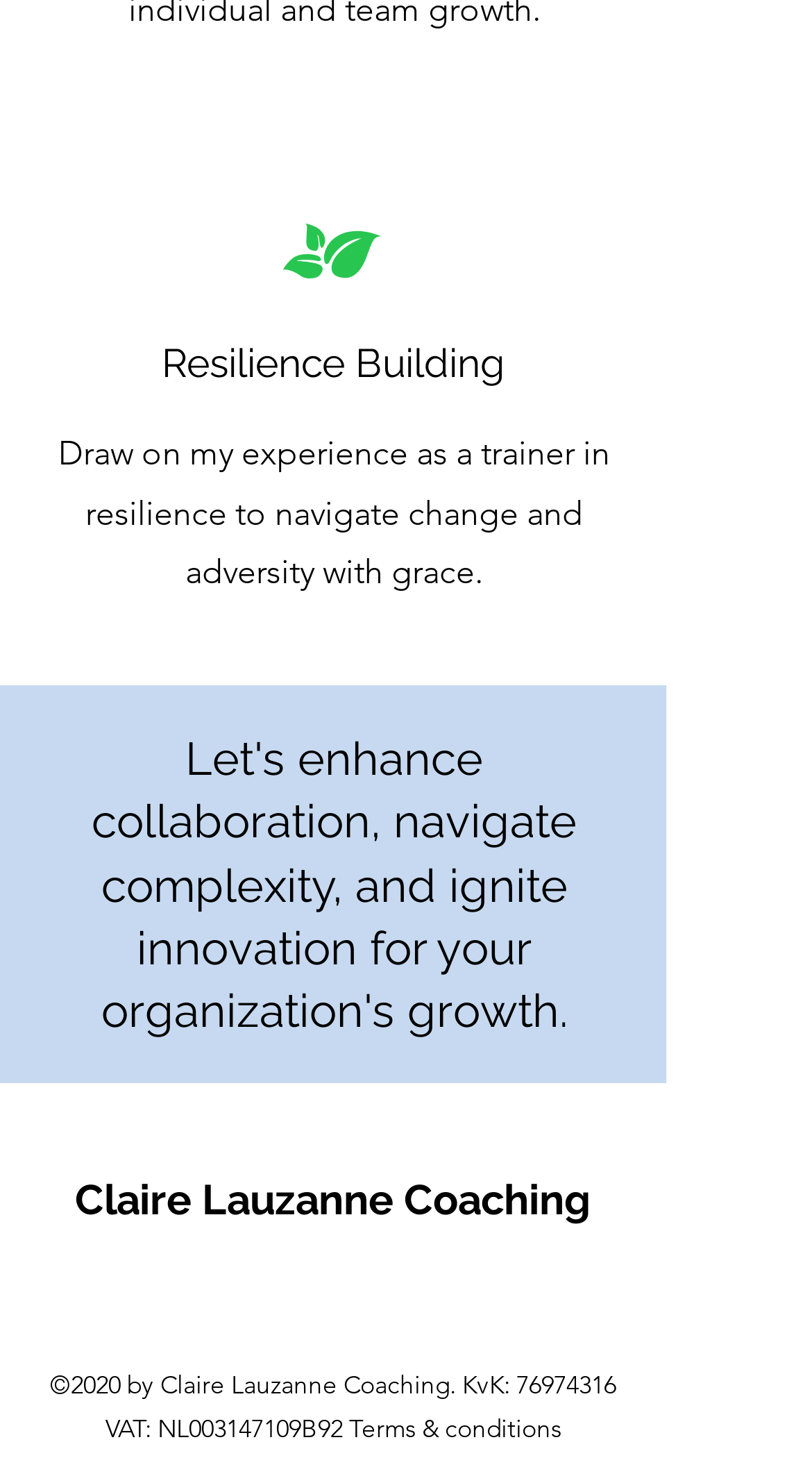Locate the bounding box coordinates of the UI element described by: "Claire Lauzanne Coaching". Provide the coordinates as four float numbers between 0 and 1, formatted as [left, top, right, bottom].

[0.092, 0.806, 0.728, 0.841]